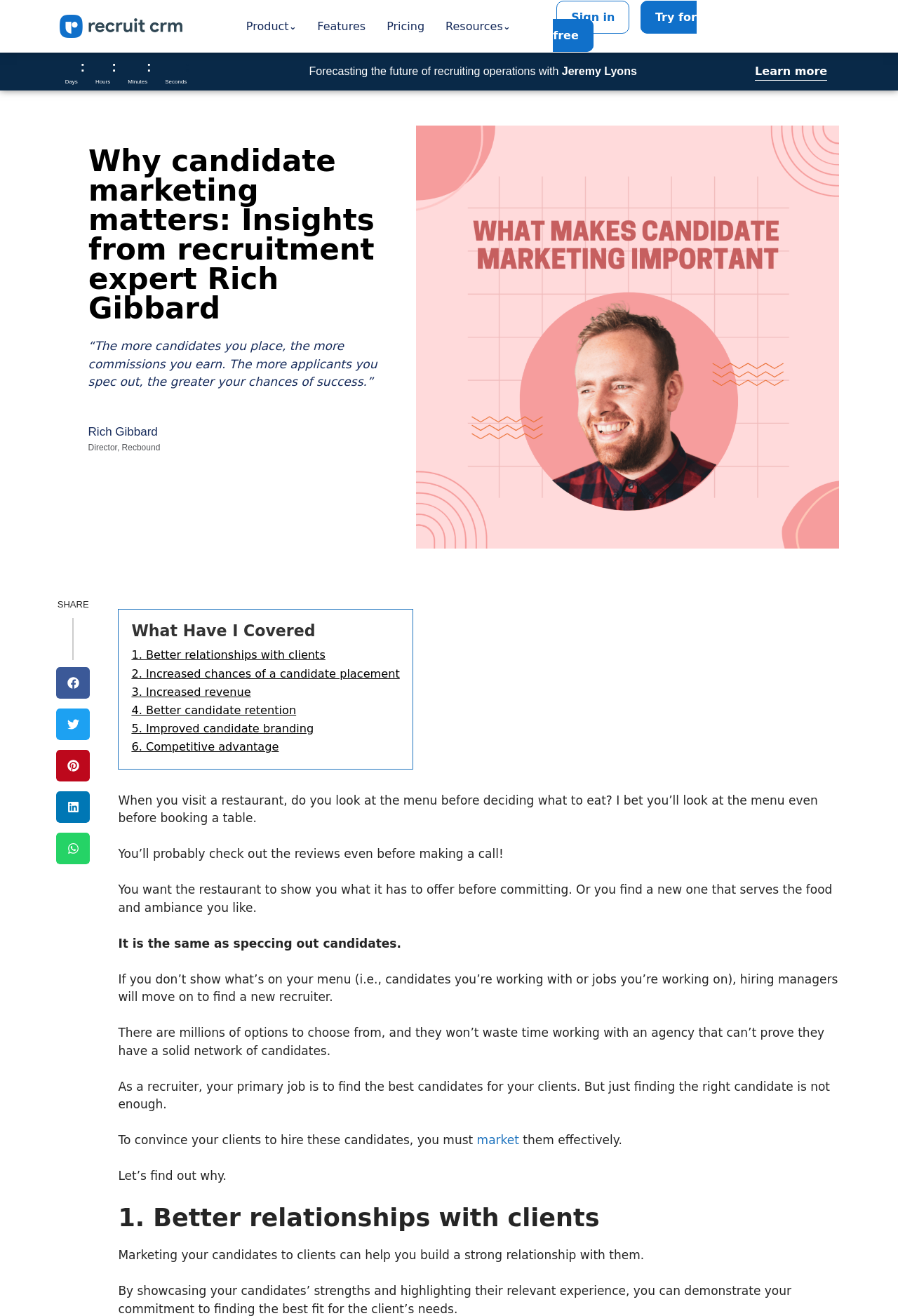Identify the bounding box for the element characterized by the following description: "market".

[0.531, 0.861, 0.578, 0.872]